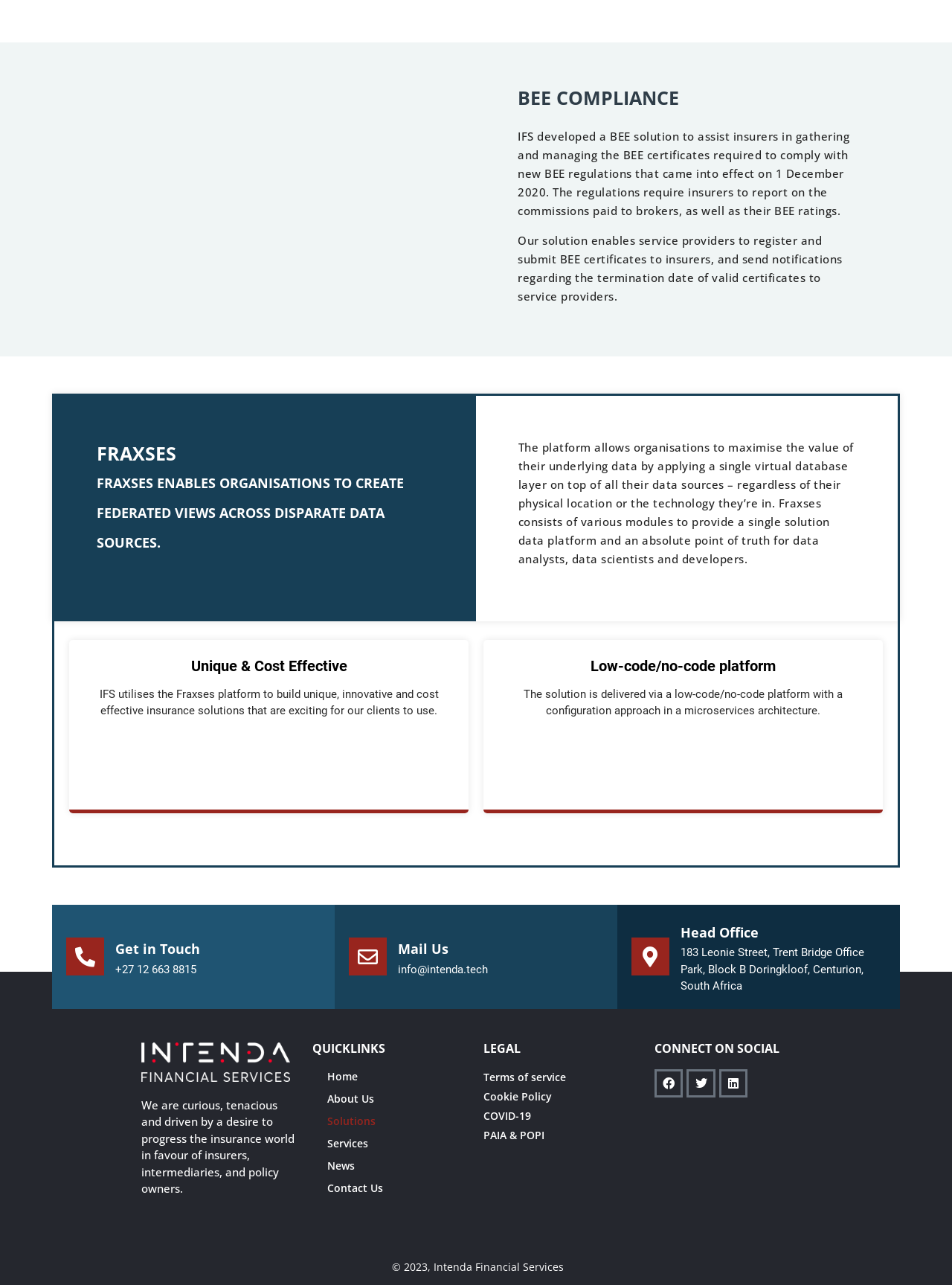Identify the coordinates of the bounding box for the element that must be clicked to accomplish the instruction: "Click Facebook".

[0.688, 0.832, 0.717, 0.854]